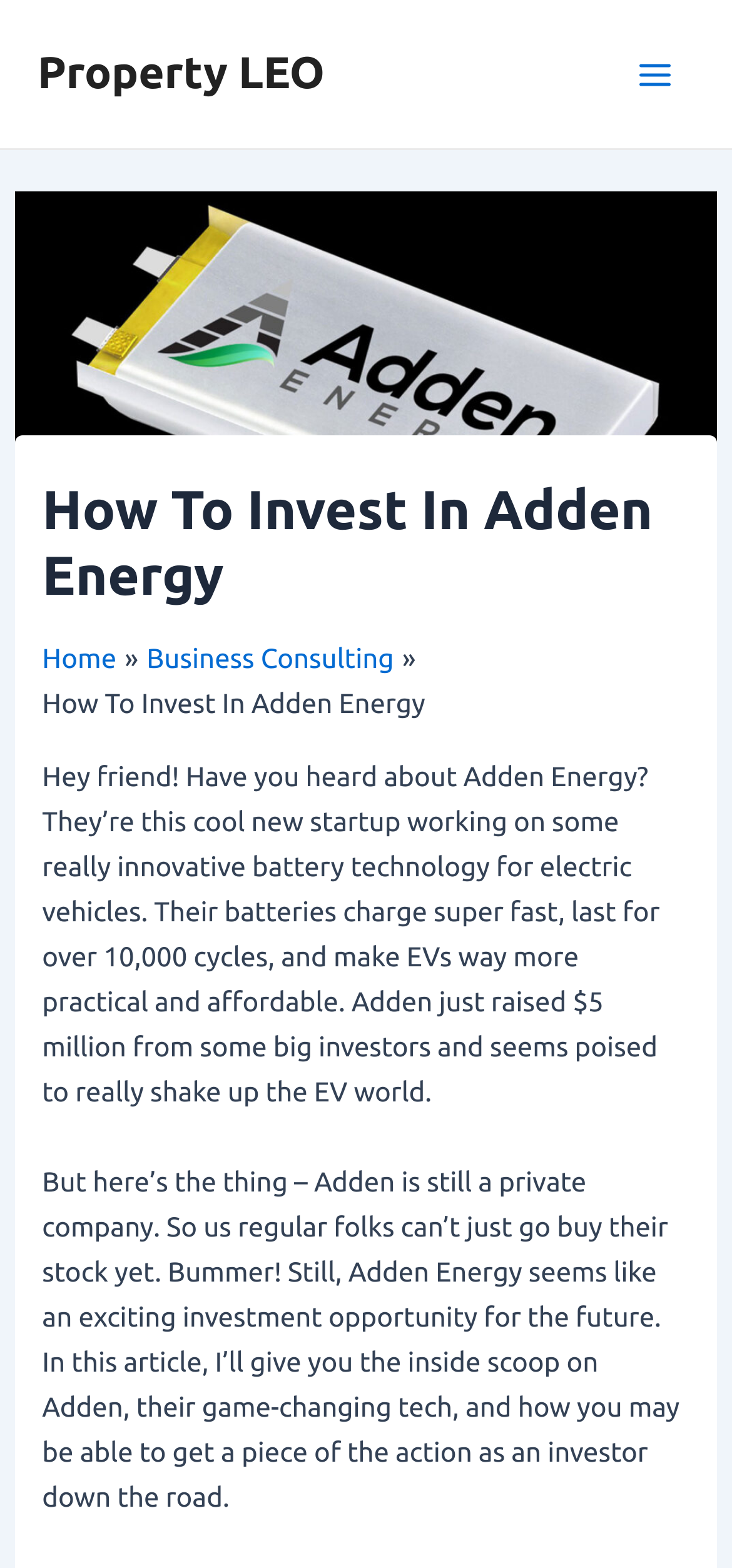Identify the main title of the webpage and generate its text content.

How To Invest In Adden Energy